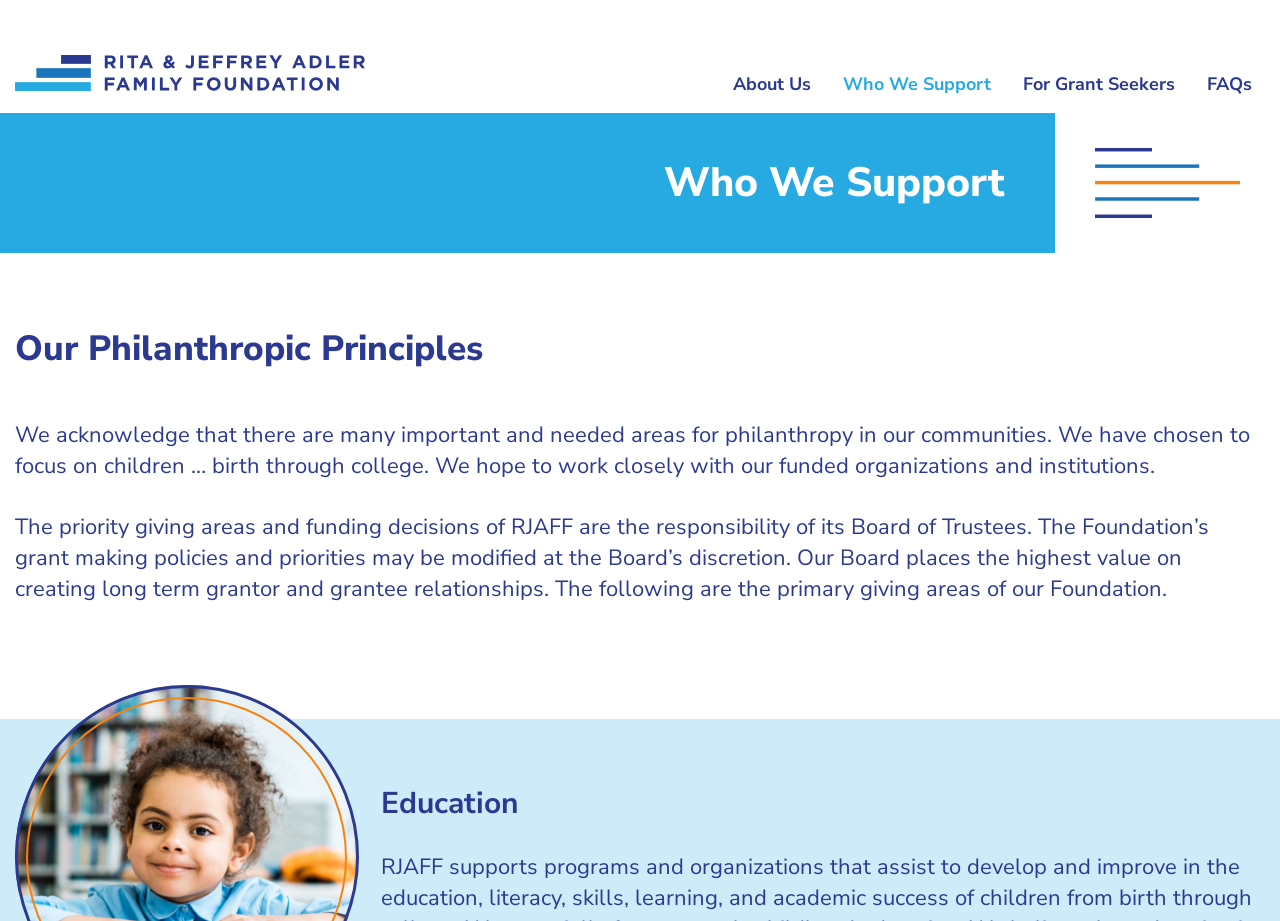Please identify the bounding box coordinates of where to click in order to follow the instruction: "Visit the 'Rita & Jeffrey Adler Family Foundation' homepage".

[0.012, 0.06, 0.285, 0.099]